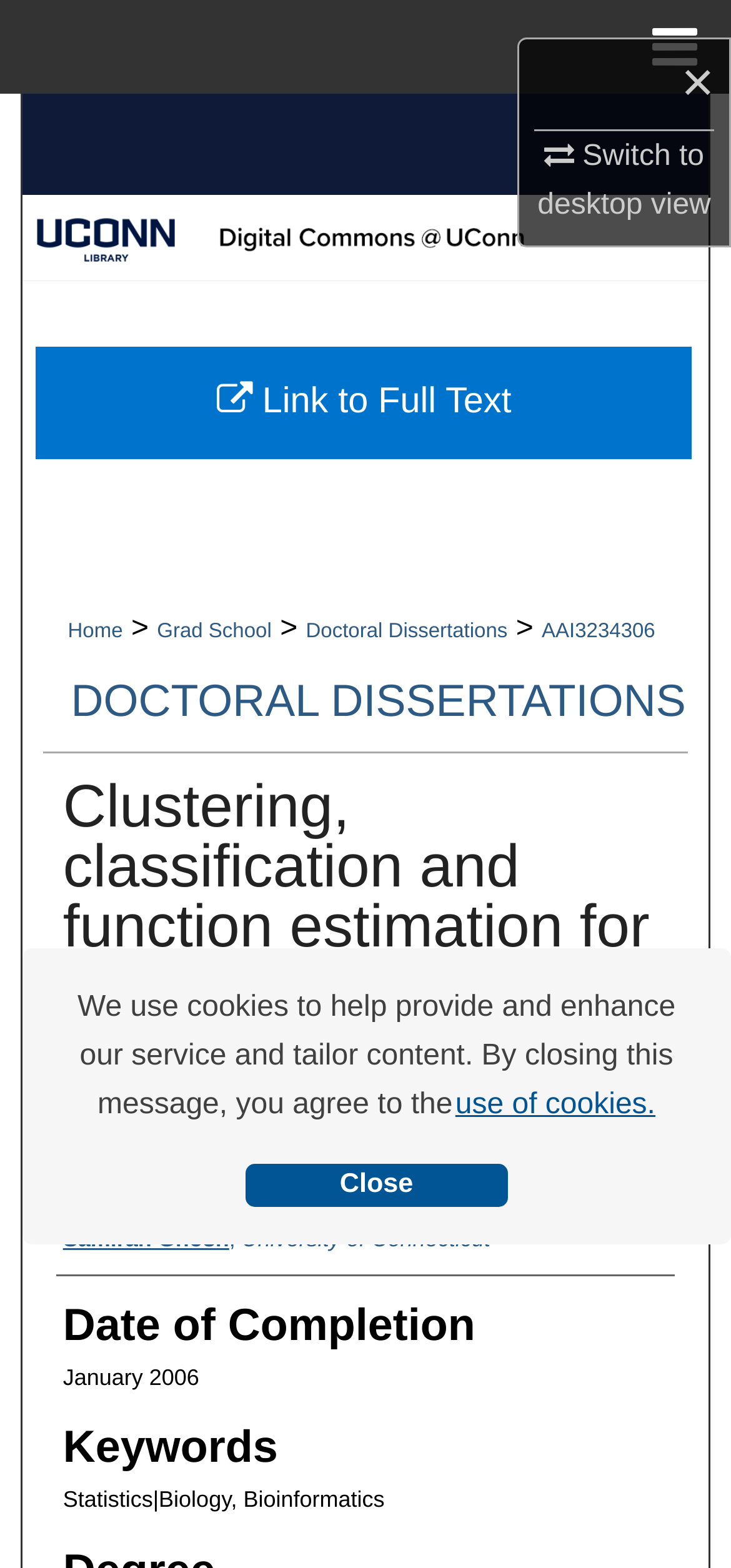Analyze the image and provide a detailed answer to the question: What is the date of completion of the dissertation?

I found the answer by looking at the 'Date of Completion' section, which is a heading on the webpage. Under this section, I found a static text with the text 'January 2006', which indicates that the date of completion of the dissertation is January 2006.